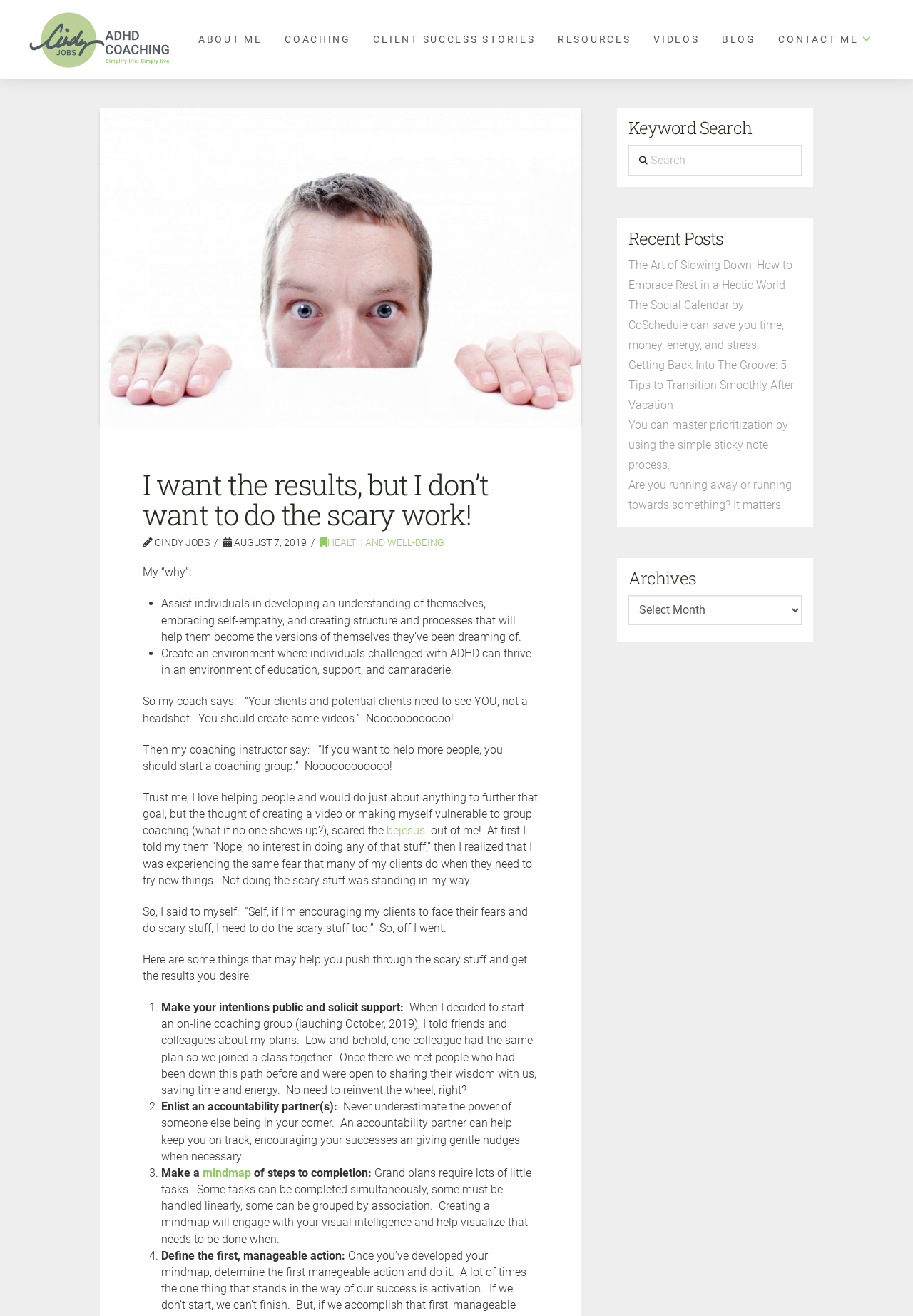Please specify the bounding box coordinates of the element that should be clicked to execute the given instruction: 'Search for a keyword'. Ensure the coordinates are four float numbers between 0 and 1, expressed as [left, top, right, bottom].

[0.688, 0.11, 0.878, 0.133]